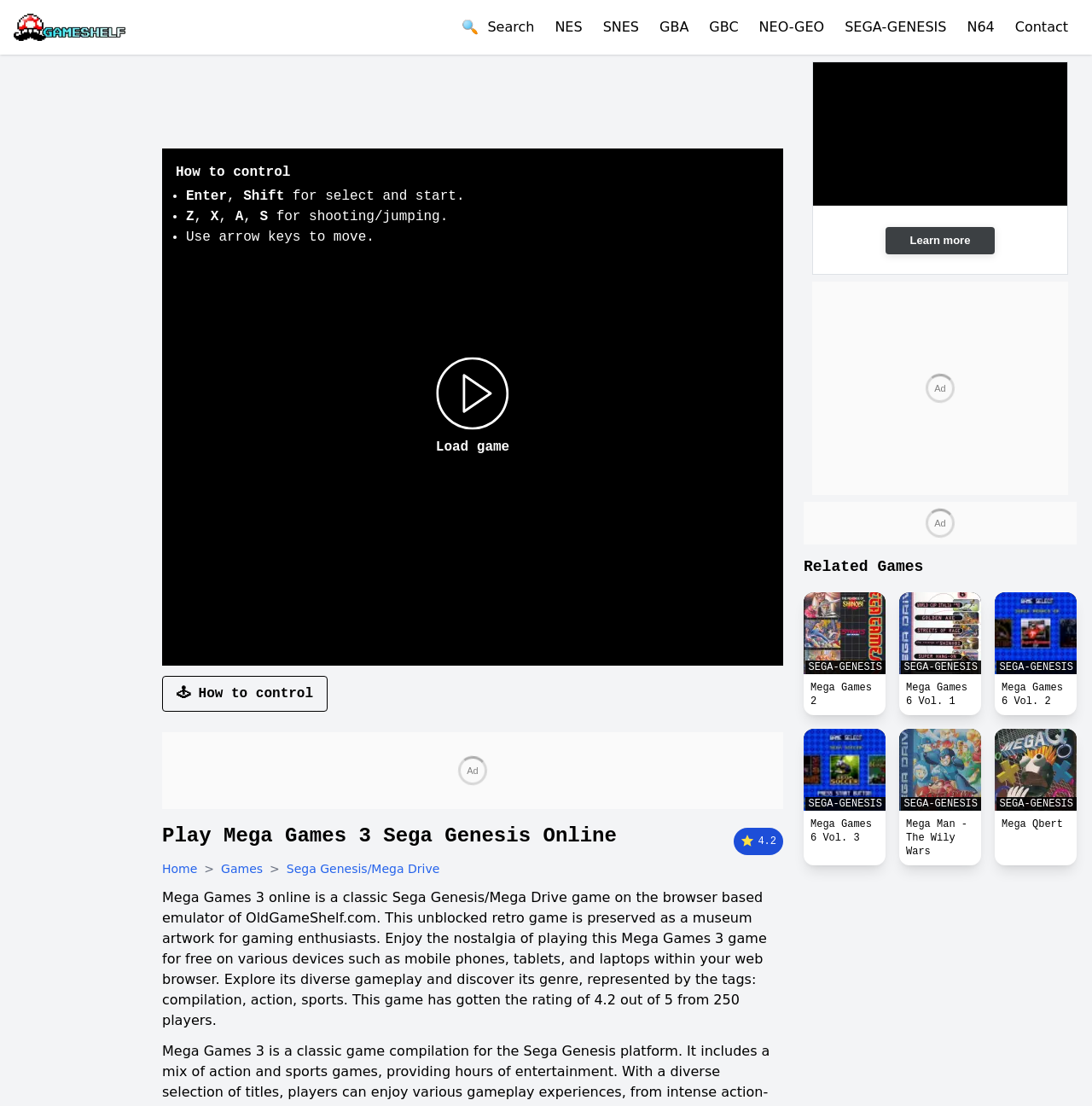What are the related games to Mega Games 3?
From the image, provide a succinct answer in one word or a short phrase.

Mega Games 2, Mega Games 6 Vol. 1, etc.